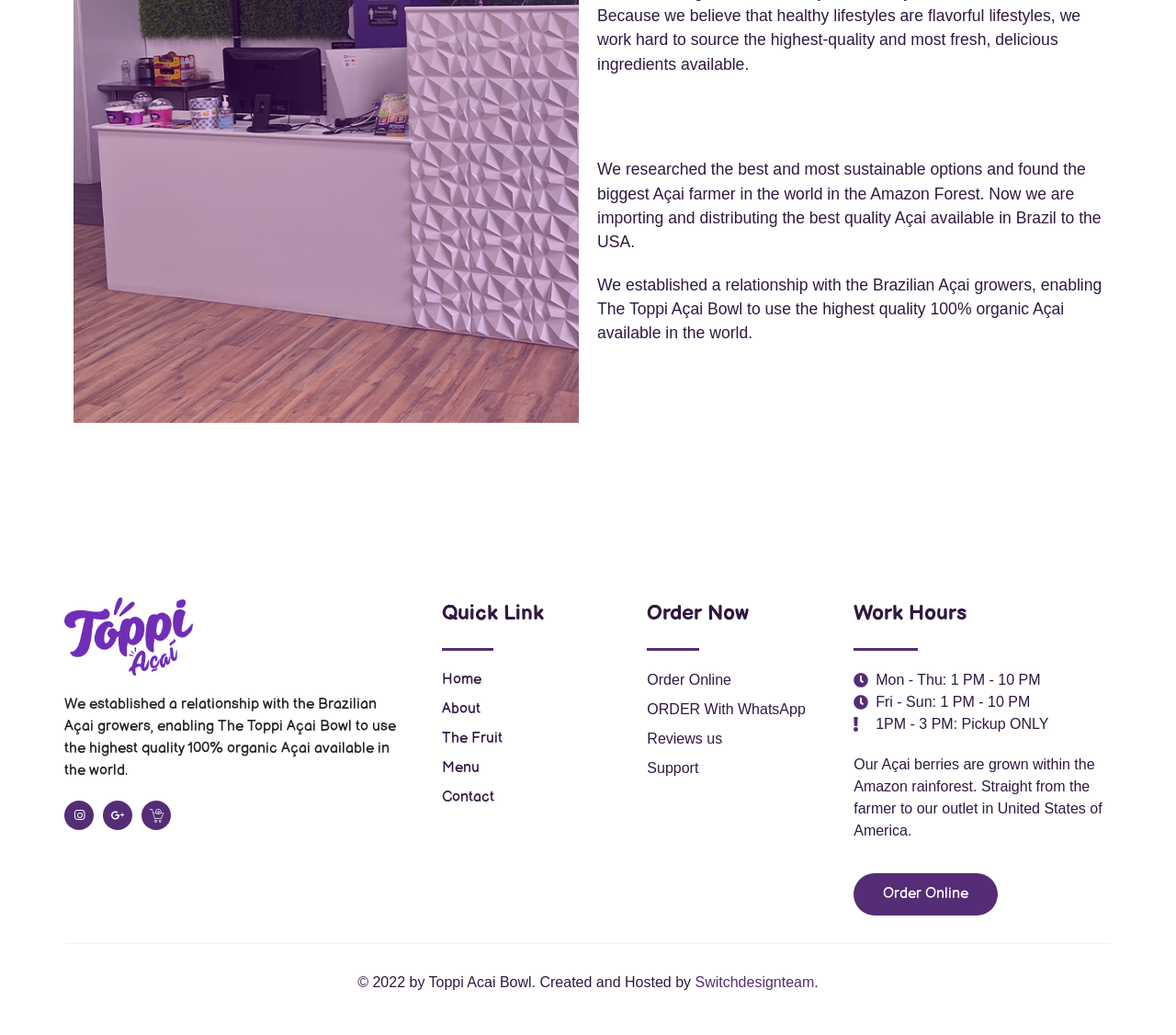Could you highlight the region that needs to be clicked to execute the instruction: "Click on the 'Home' link"?

[0.375, 0.647, 0.55, 0.668]